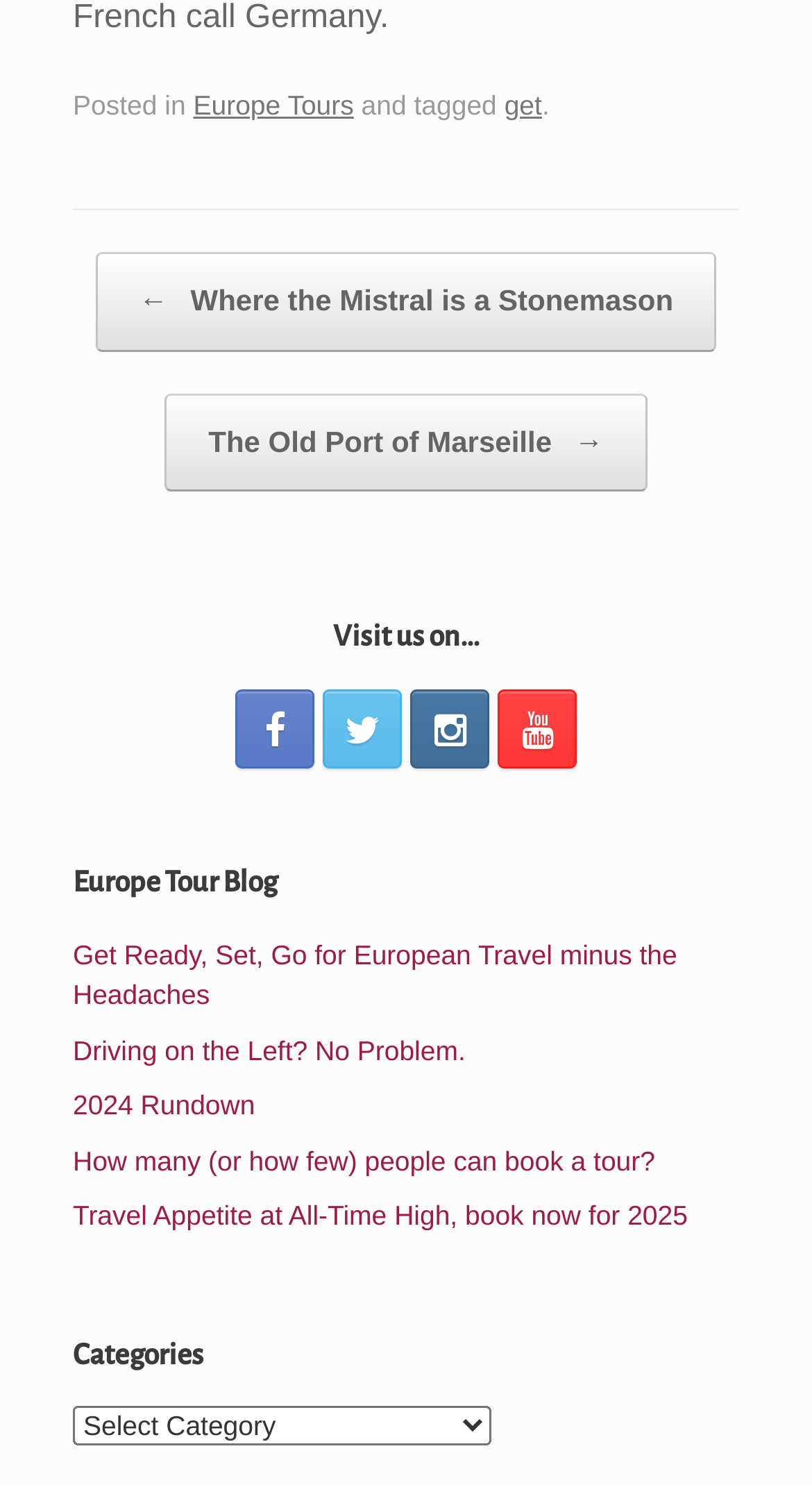How many social media links are available?
Please answer the question as detailed as possible.

The social media links can be found in the 'Visit us on...' section, which contains four links represented by icons.